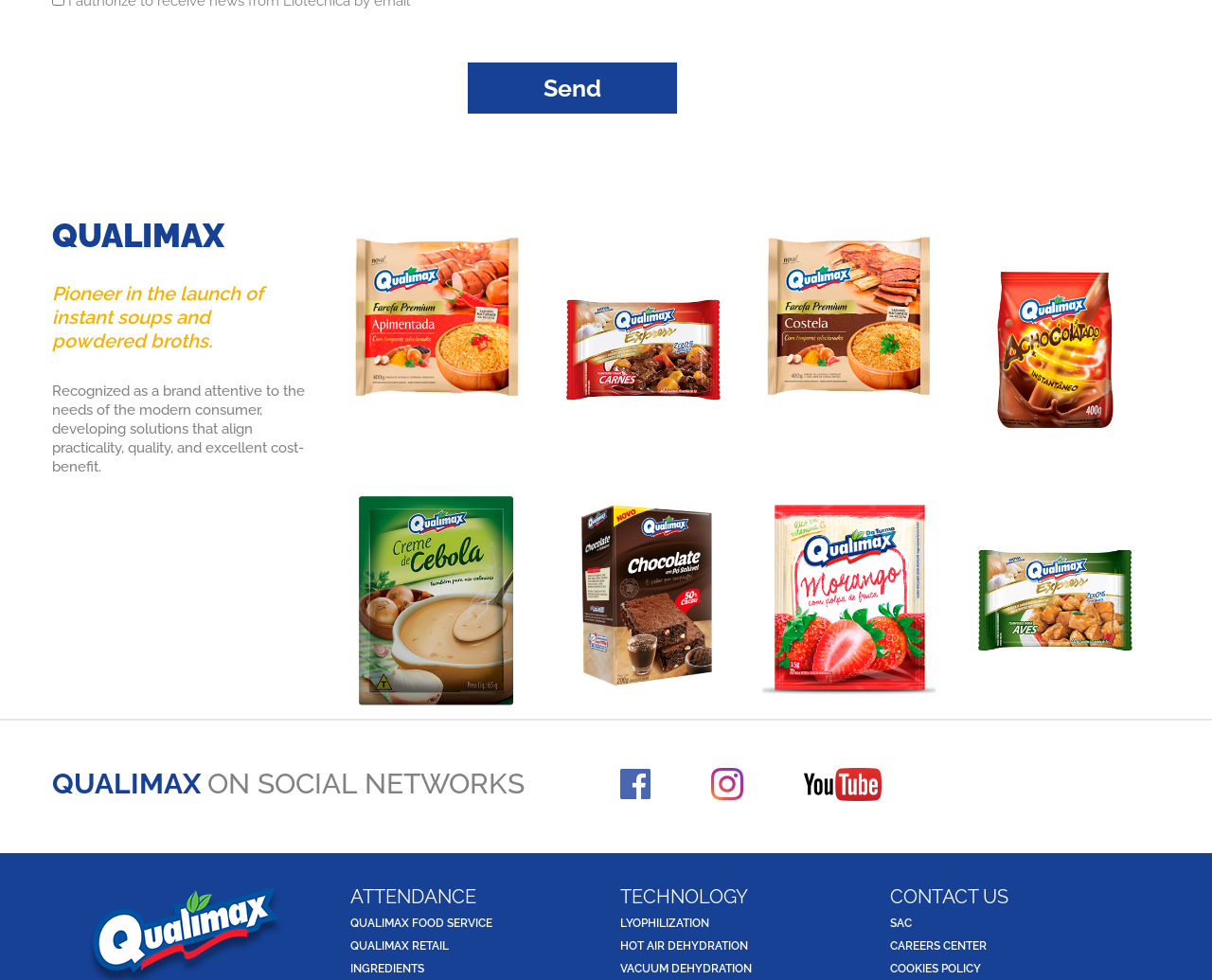Find the bounding box coordinates of the element you need to click on to perform this action: 'Visit the 'Spicy' page'. The coordinates should be represented by four float values between 0 and 1, in the format [left, top, right, bottom].

[0.289, 0.222, 0.436, 0.477]